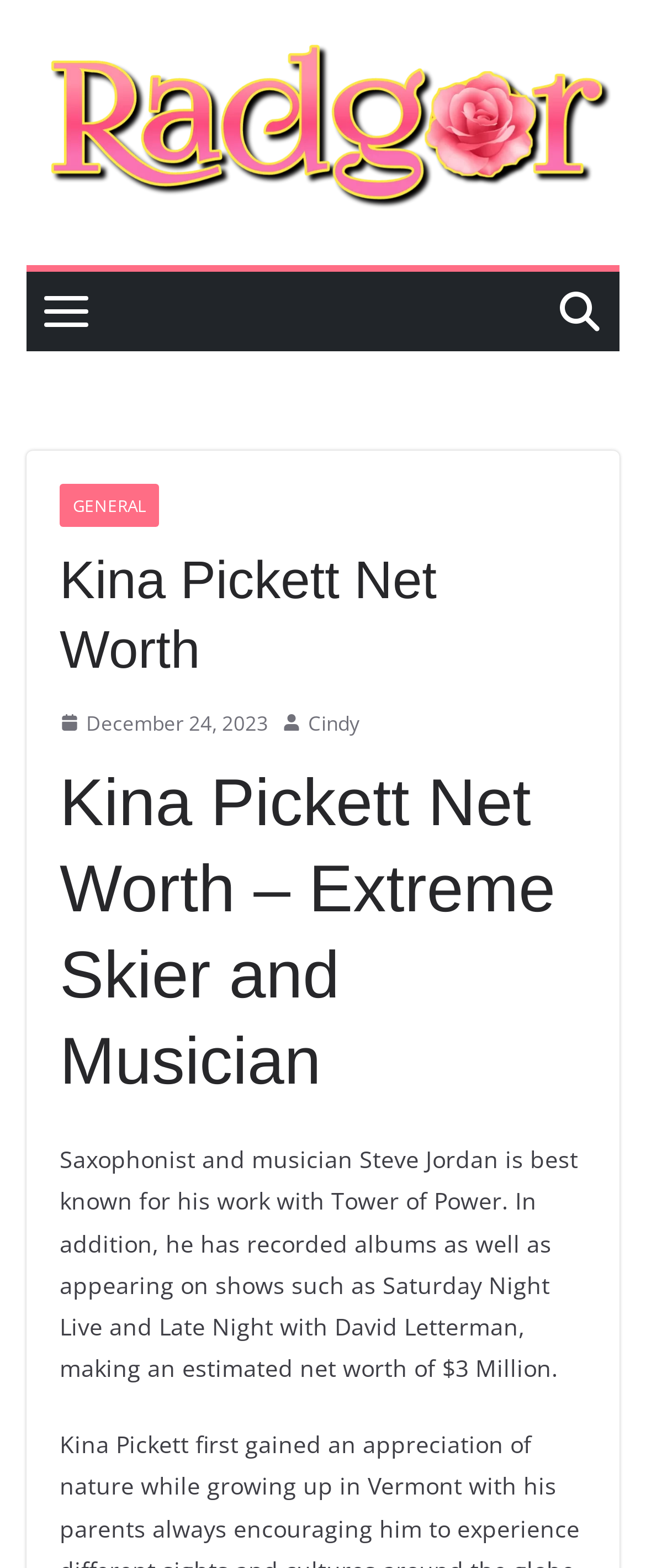Based on the image, provide a detailed response to the question:
What is the date mentioned in the article?

The article mentions a date, which is 'December 24, 2023', and is displayed as a link on the webpage.